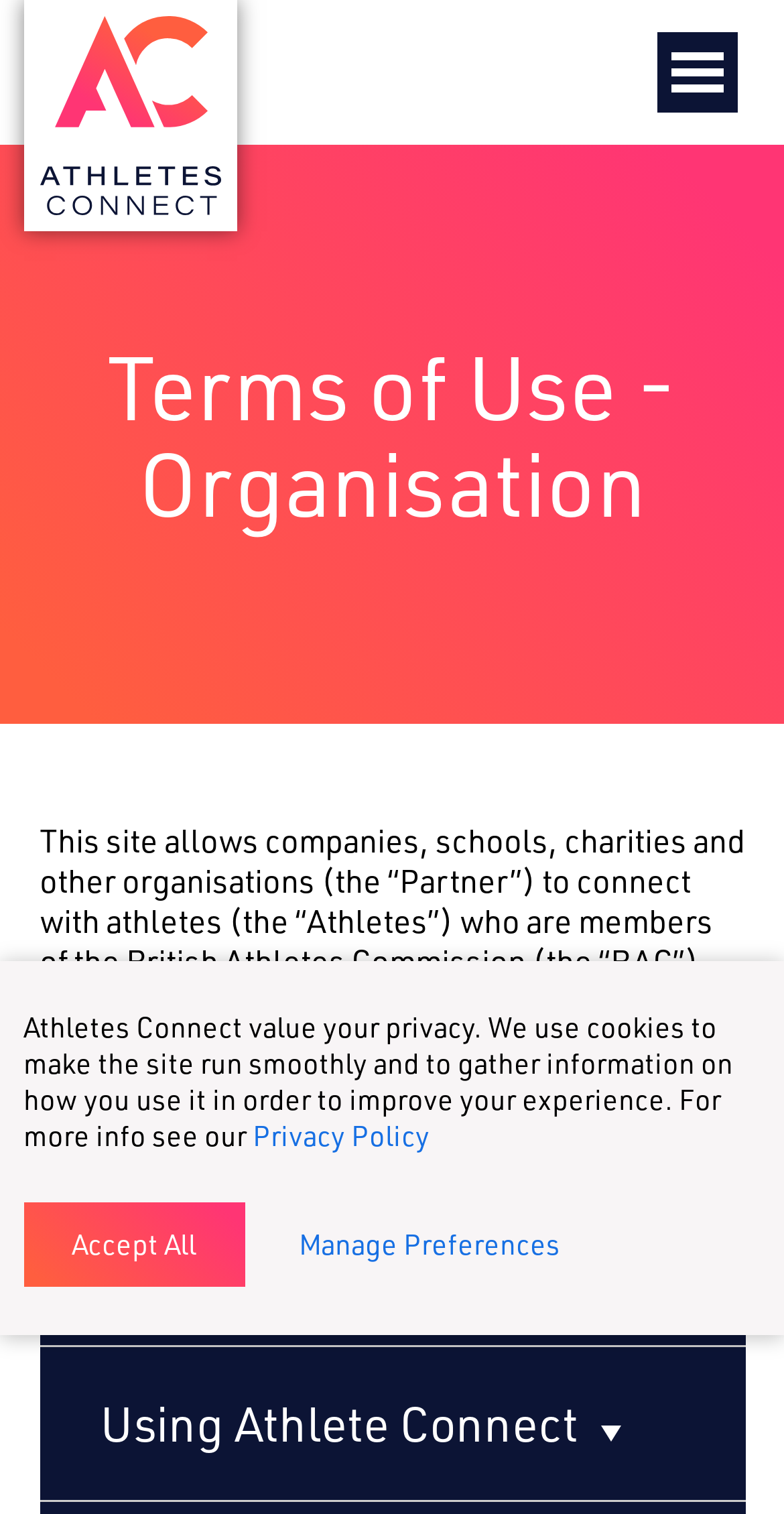Can you give a detailed response to the following question using the information from the image? What type of organisations can connect with athletes?

Based on the webpage content, it is stated that 'This site allows companies, schools, charities and other organisations (the “Partner”) to connect with athletes (the “Athletes”) who are members of the British Athletes Commission (the “BAC”)'. This indicates that companies, schools, and charities are examples of organisations that can connect with athletes.